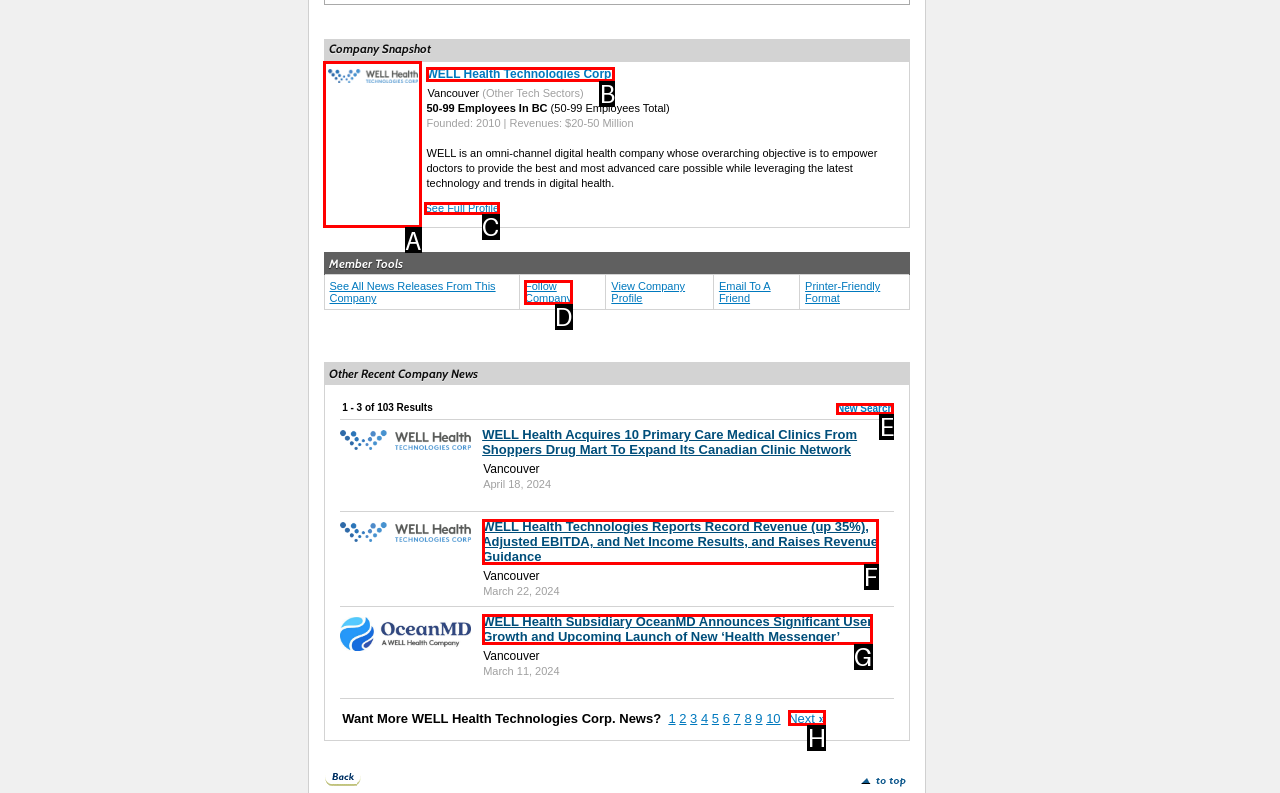To execute the task: View company profile, which one of the highlighted HTML elements should be clicked? Answer with the option's letter from the choices provided.

A